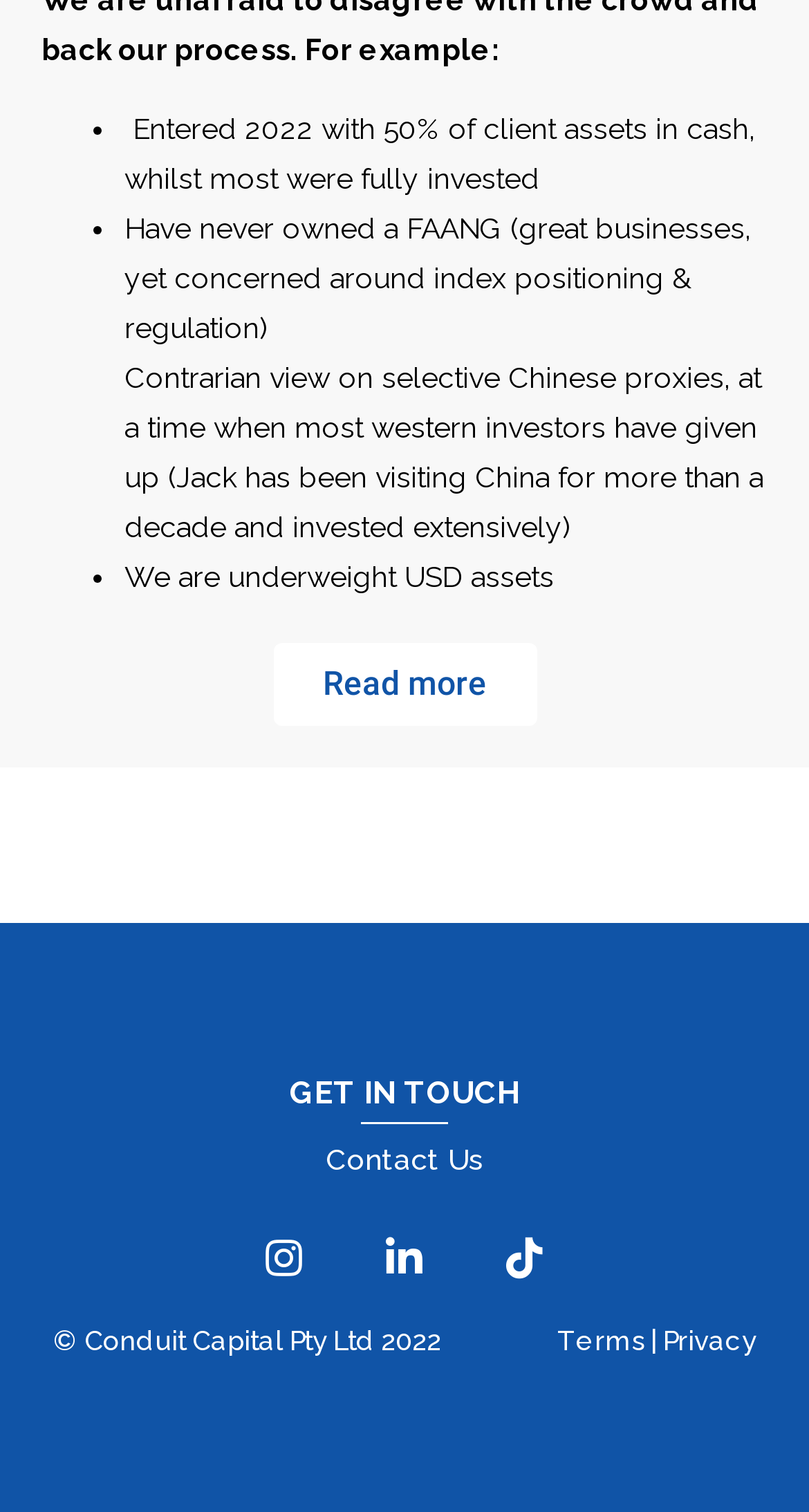Provide the bounding box coordinates of the HTML element this sentence describes: "Terms | Privacy". The bounding box coordinates consist of four float numbers between 0 and 1, i.e., [left, top, right, bottom].

[0.688, 0.874, 0.935, 0.902]